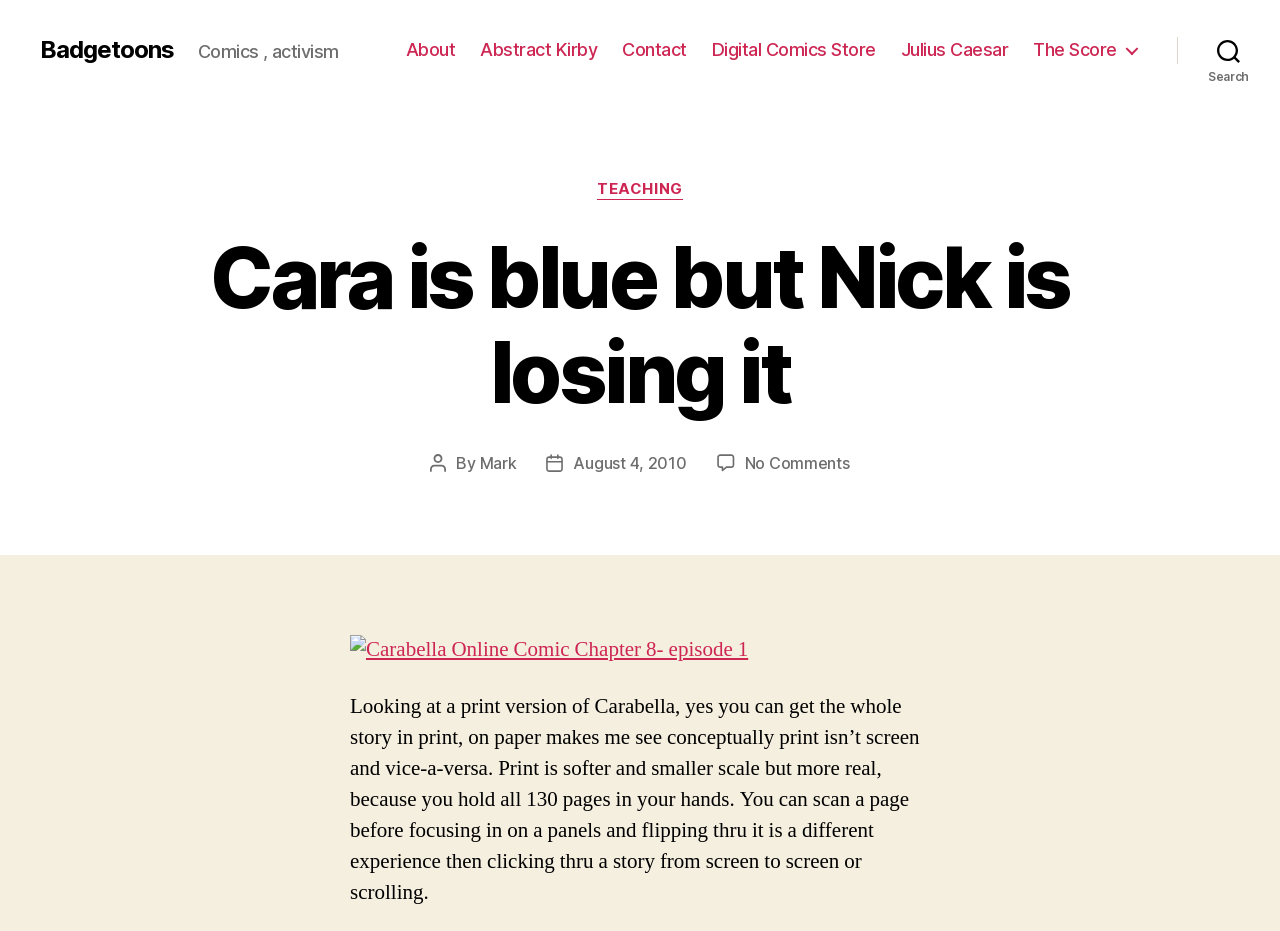What is the name of the comic?
Please answer the question as detailed as possible.

The name of the comic is 'Badgetoons' which is mentioned in the link at the top of the webpage.